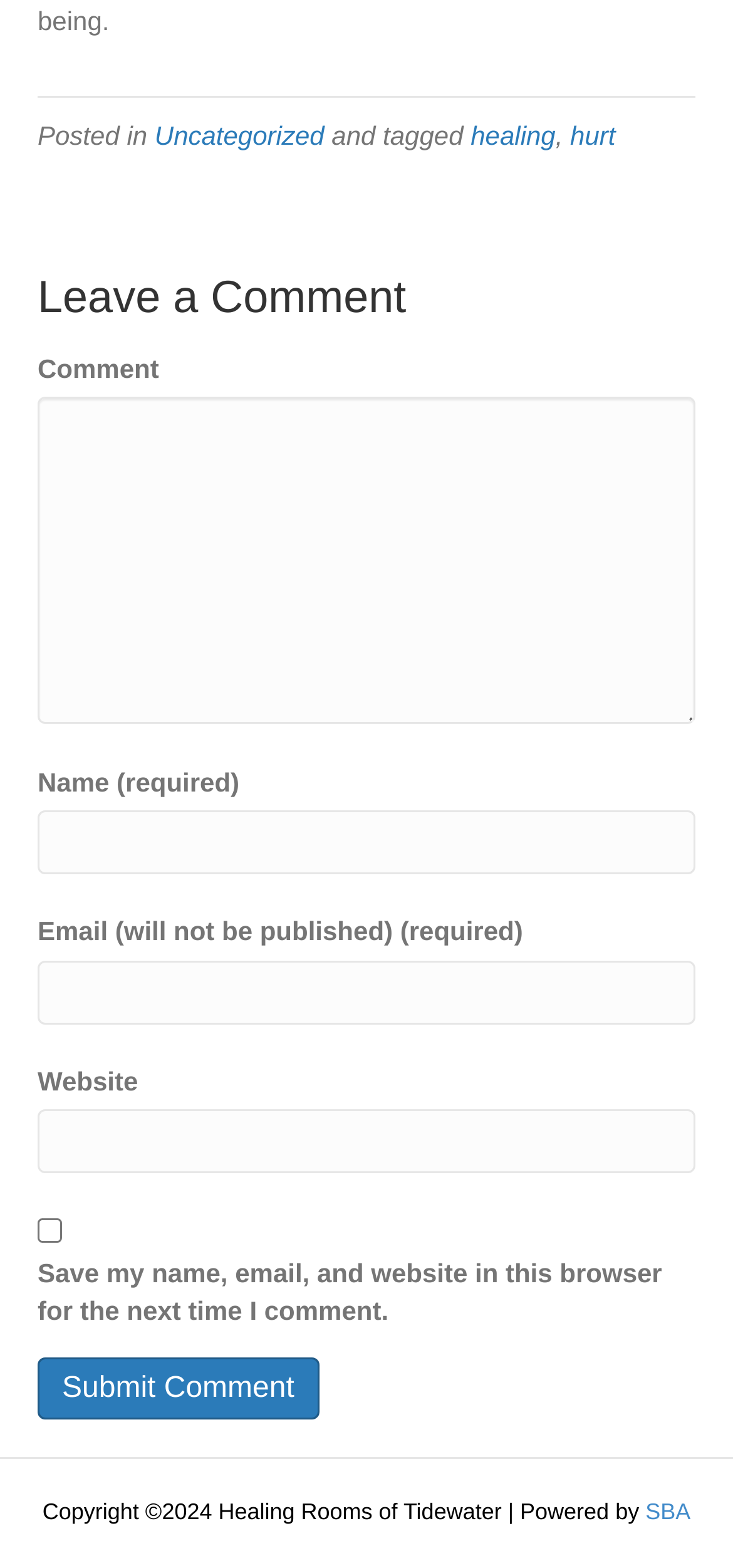What is the category of the current post?
Using the visual information, respond with a single word or phrase.

Uncategorized